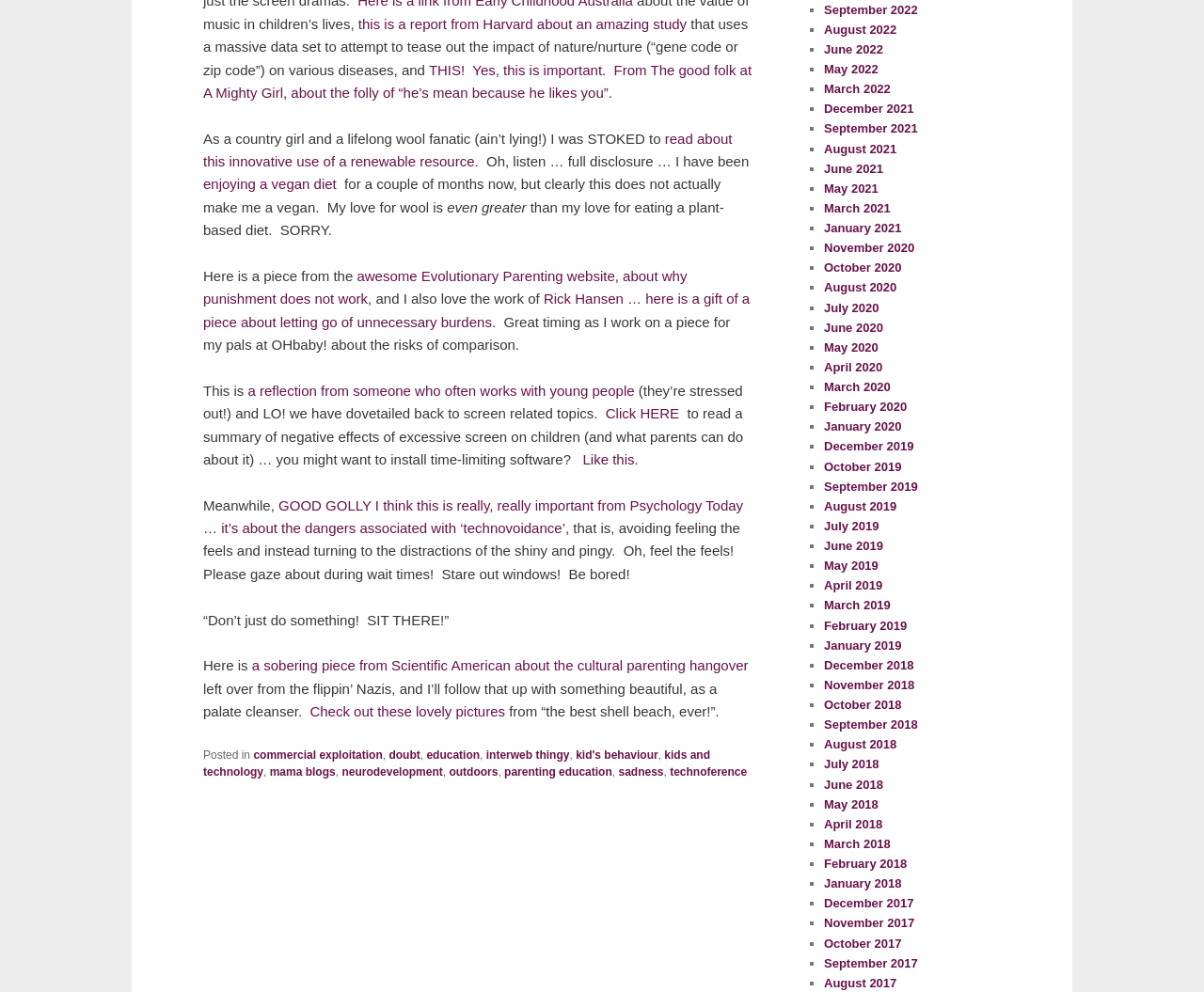Given the element description, predict the bounding box coordinates in the format (top-left x, top-left y, bottom-right x, bottom-right y). Make sure all values are between 0 and 1. Here is the element description: Check out these lovely pictures

[0.257, 0.709, 0.42, 0.725]